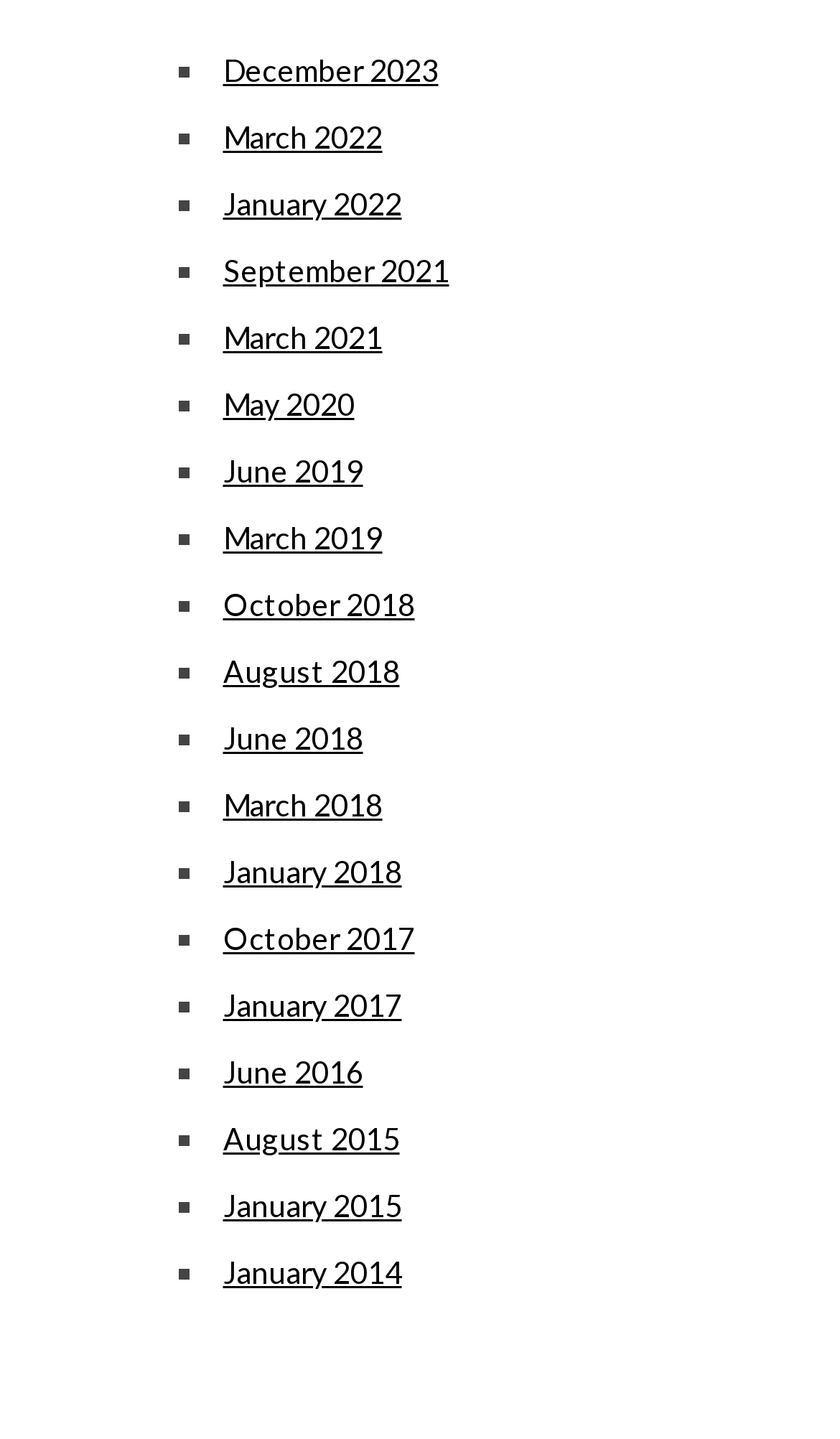Please specify the bounding box coordinates of the clickable region necessary for completing the following instruction: "View January 2022". The coordinates must consist of four float numbers between 0 and 1, i.e., [left, top, right, bottom].

[0.265, 0.128, 0.478, 0.154]